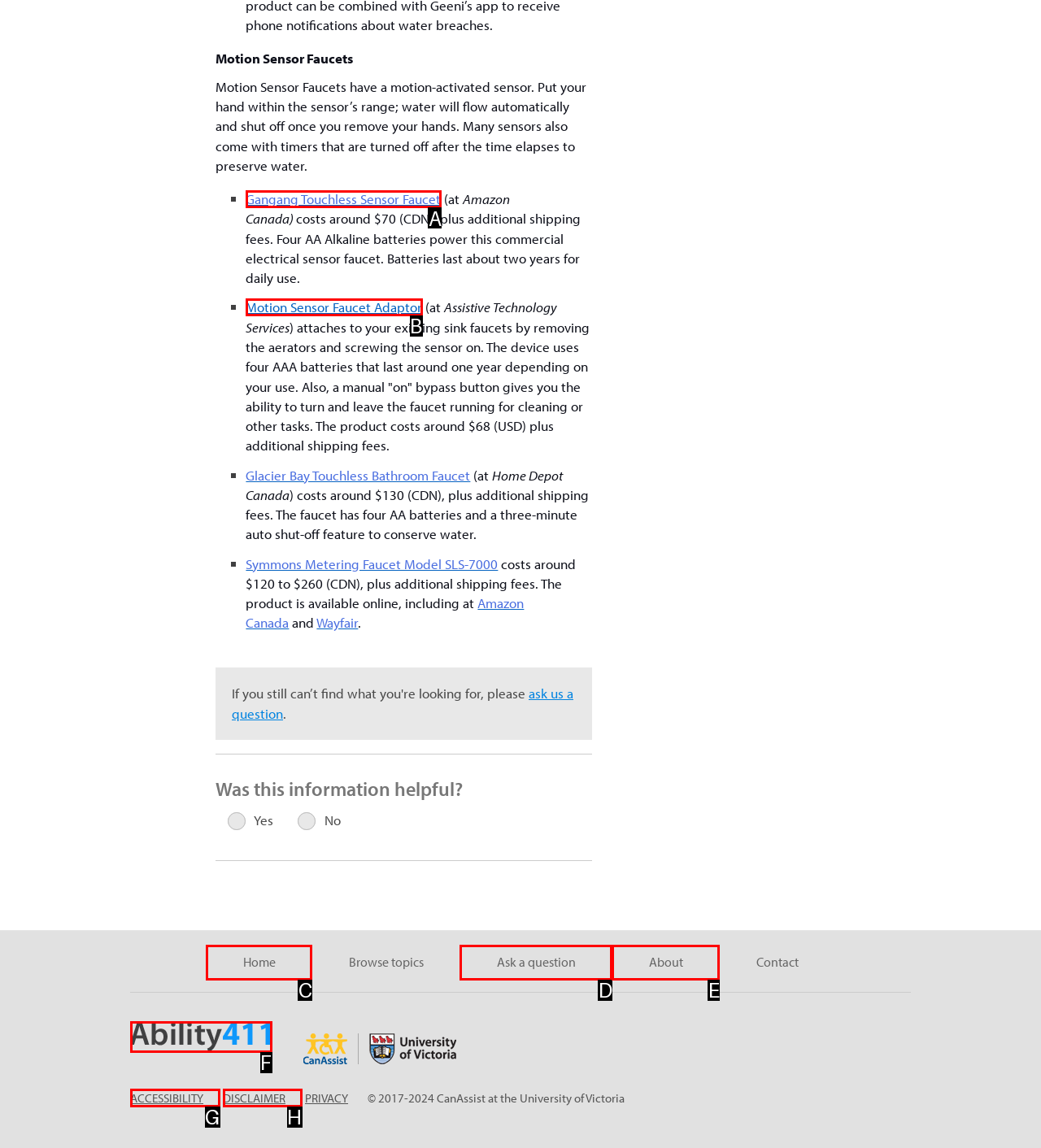Select the letter associated with the UI element you need to click to perform the following action: Share on Twitter
Reply with the correct letter from the options provided.

None